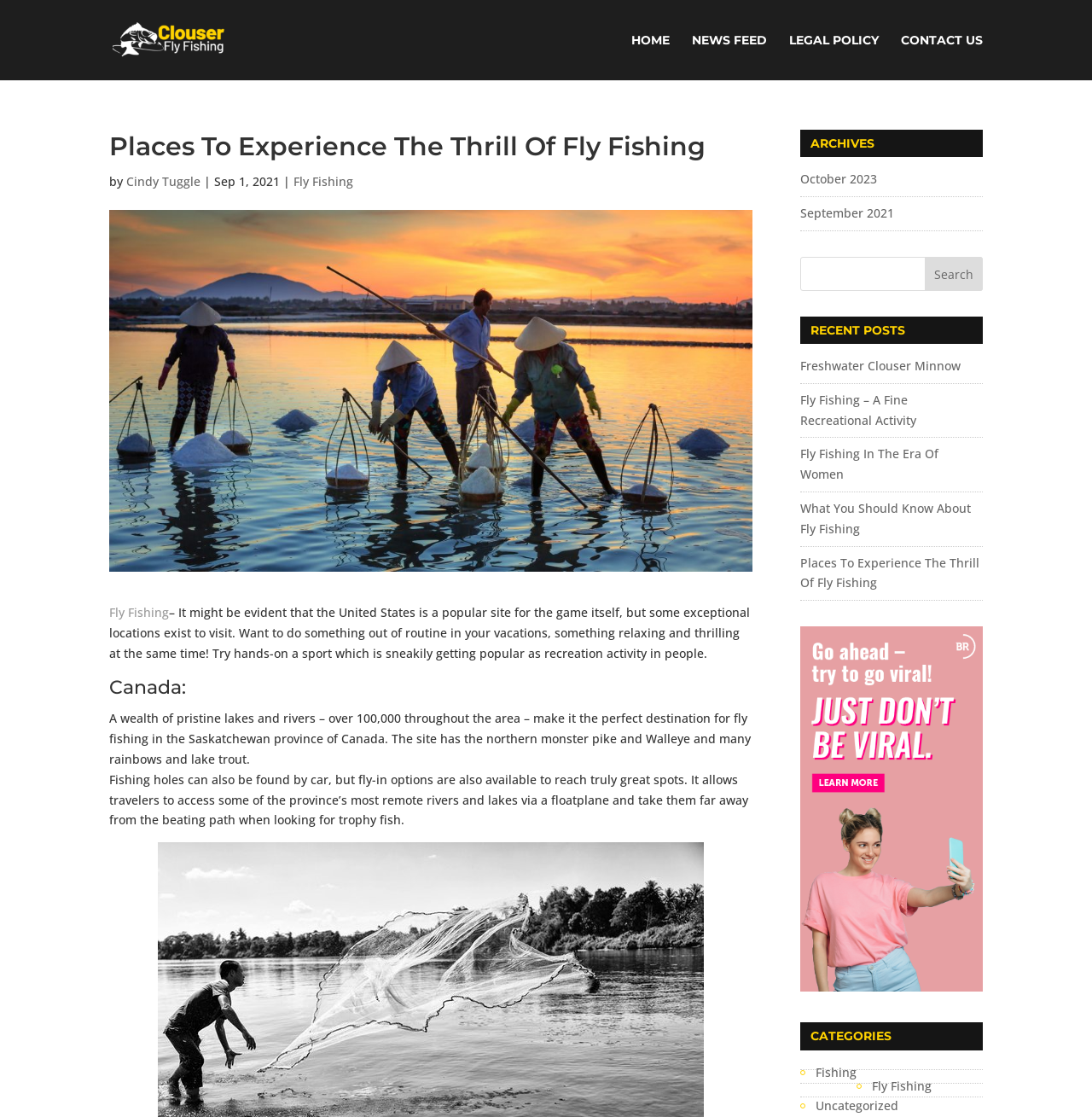Please find the bounding box coordinates of the section that needs to be clicked to achieve this instruction: "Explore the ARCHIVES section".

[0.733, 0.116, 0.9, 0.141]